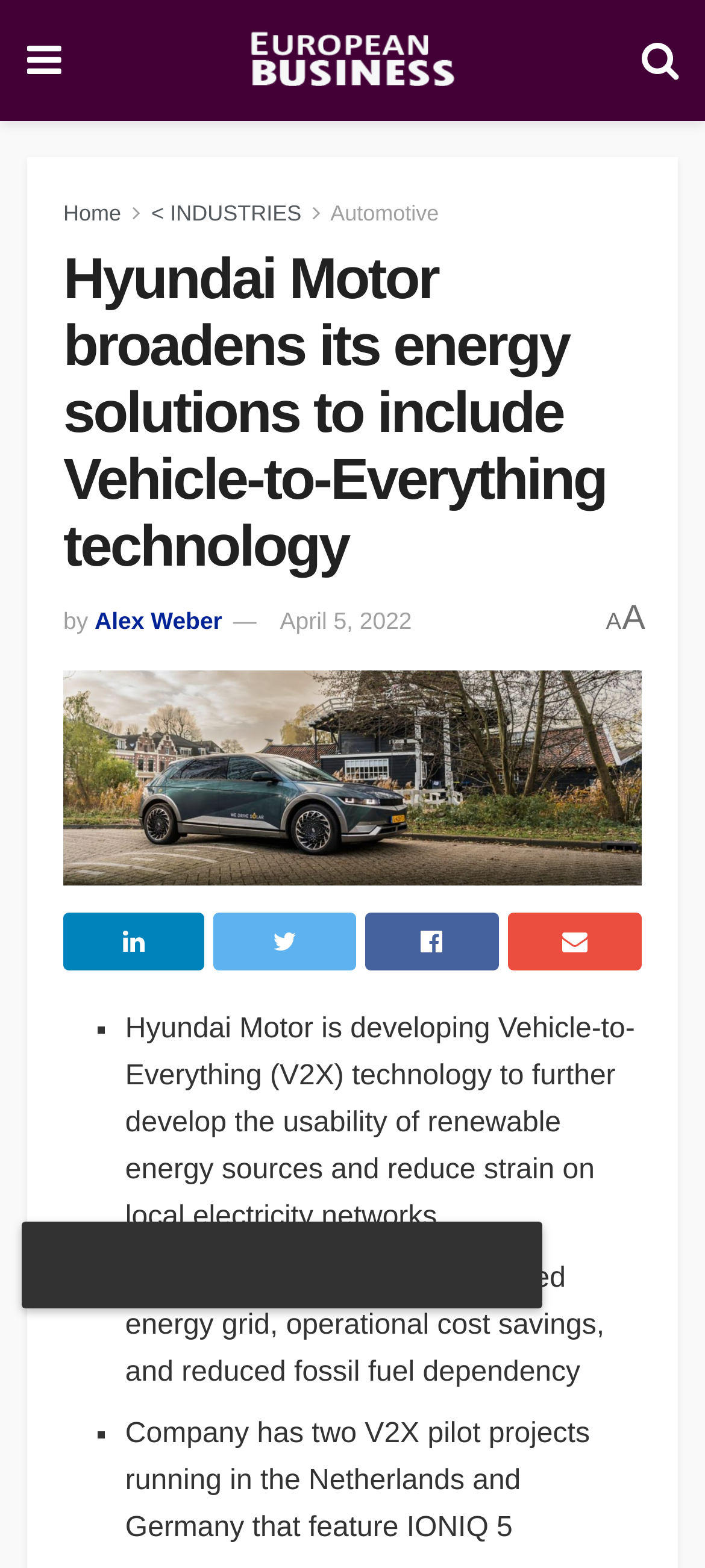Please determine the bounding box coordinates for the element that should be clicked to follow these instructions: "Click the Home link".

[0.09, 0.128, 0.172, 0.144]